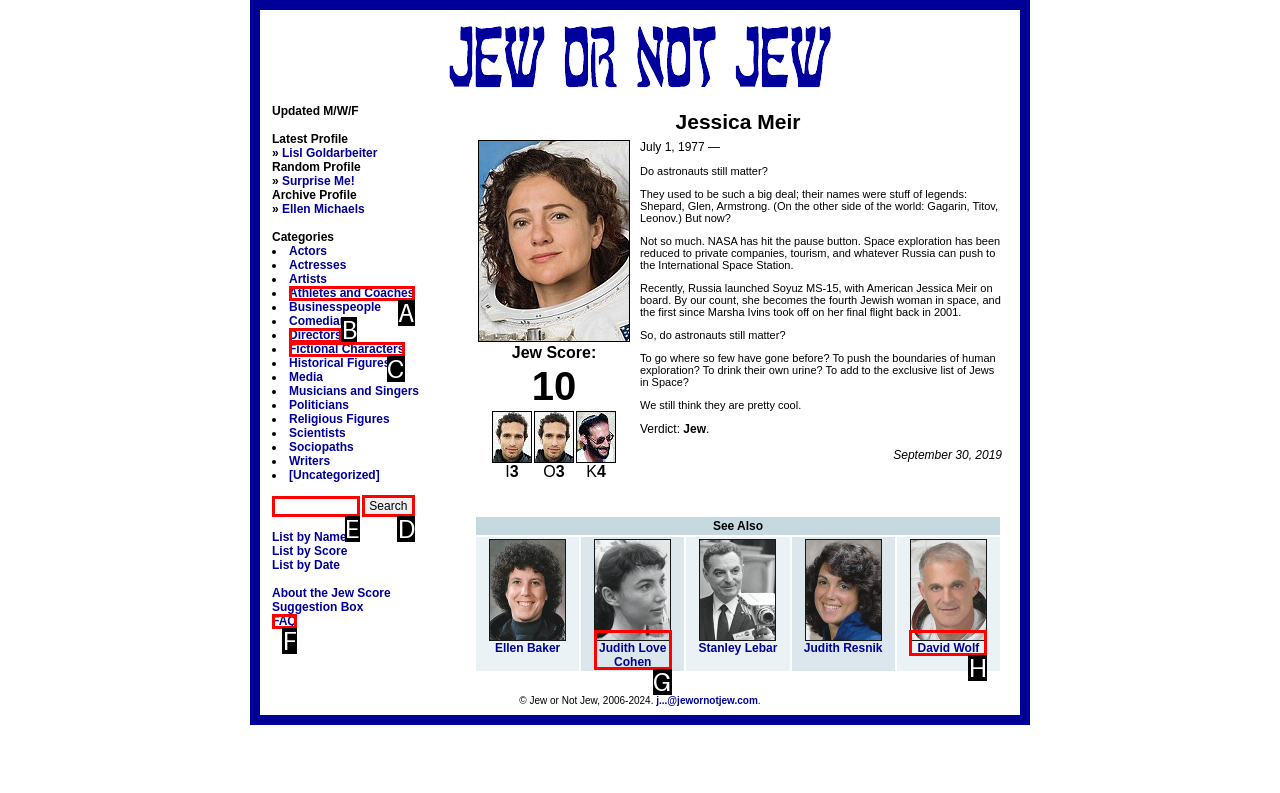Determine the letter of the UI element I should click on to complete the task: Search for a profile from the provided choices in the screenshot.

D